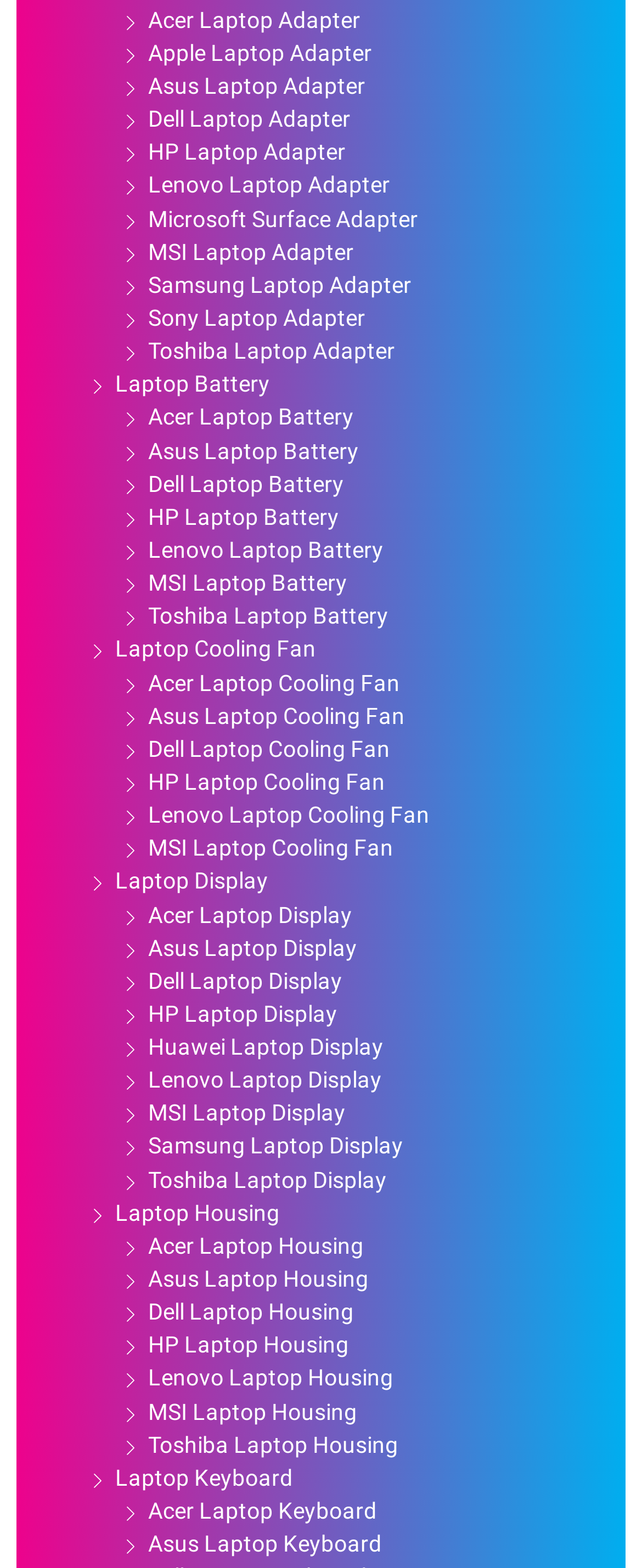Pinpoint the bounding box coordinates for the area that should be clicked to perform the following instruction: "Select Lenovo Laptop Display".

[0.231, 0.68, 0.595, 0.697]